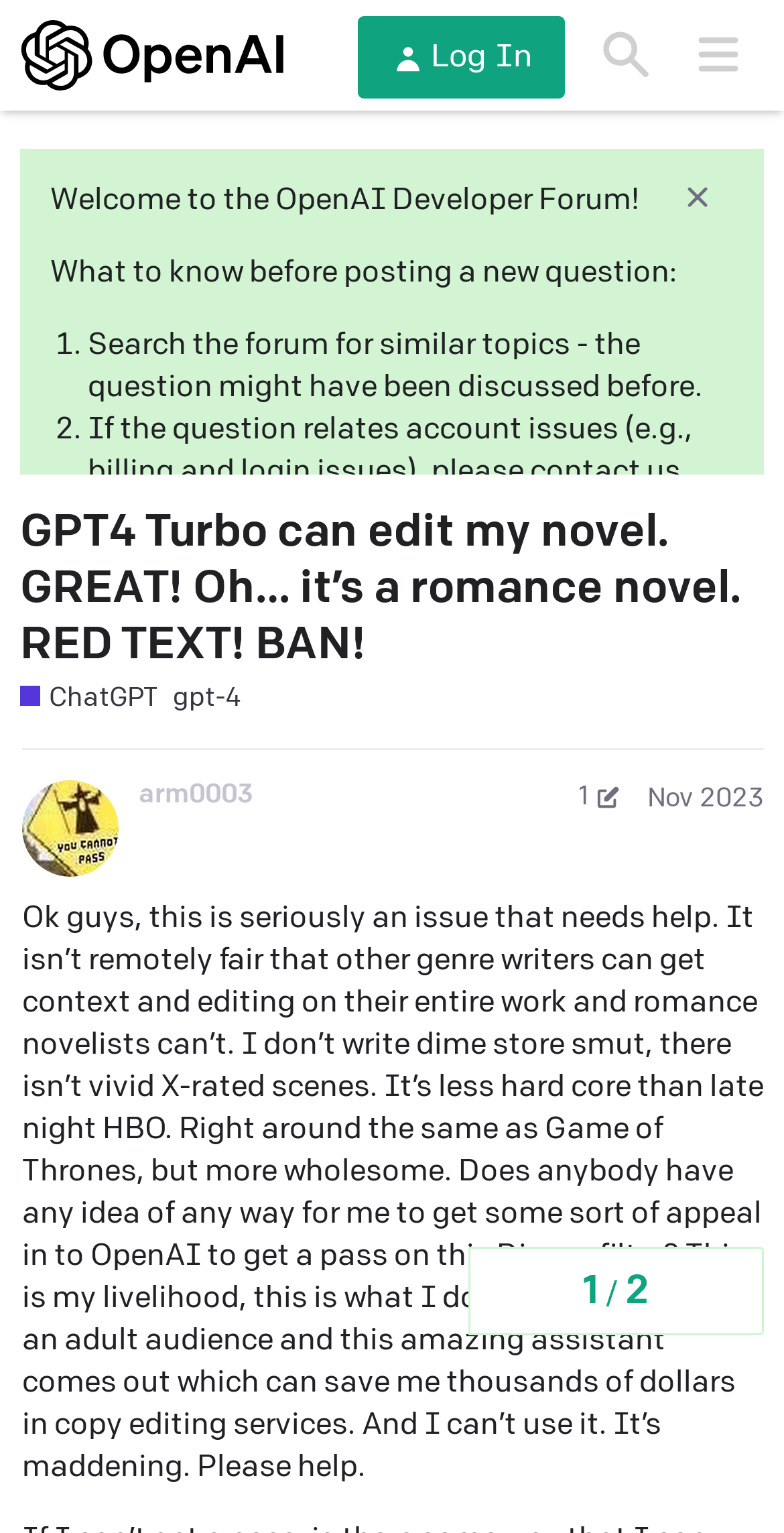What is the name of the forum? Observe the screenshot and provide a one-word or short phrase answer.

OpenAI Developer Forum